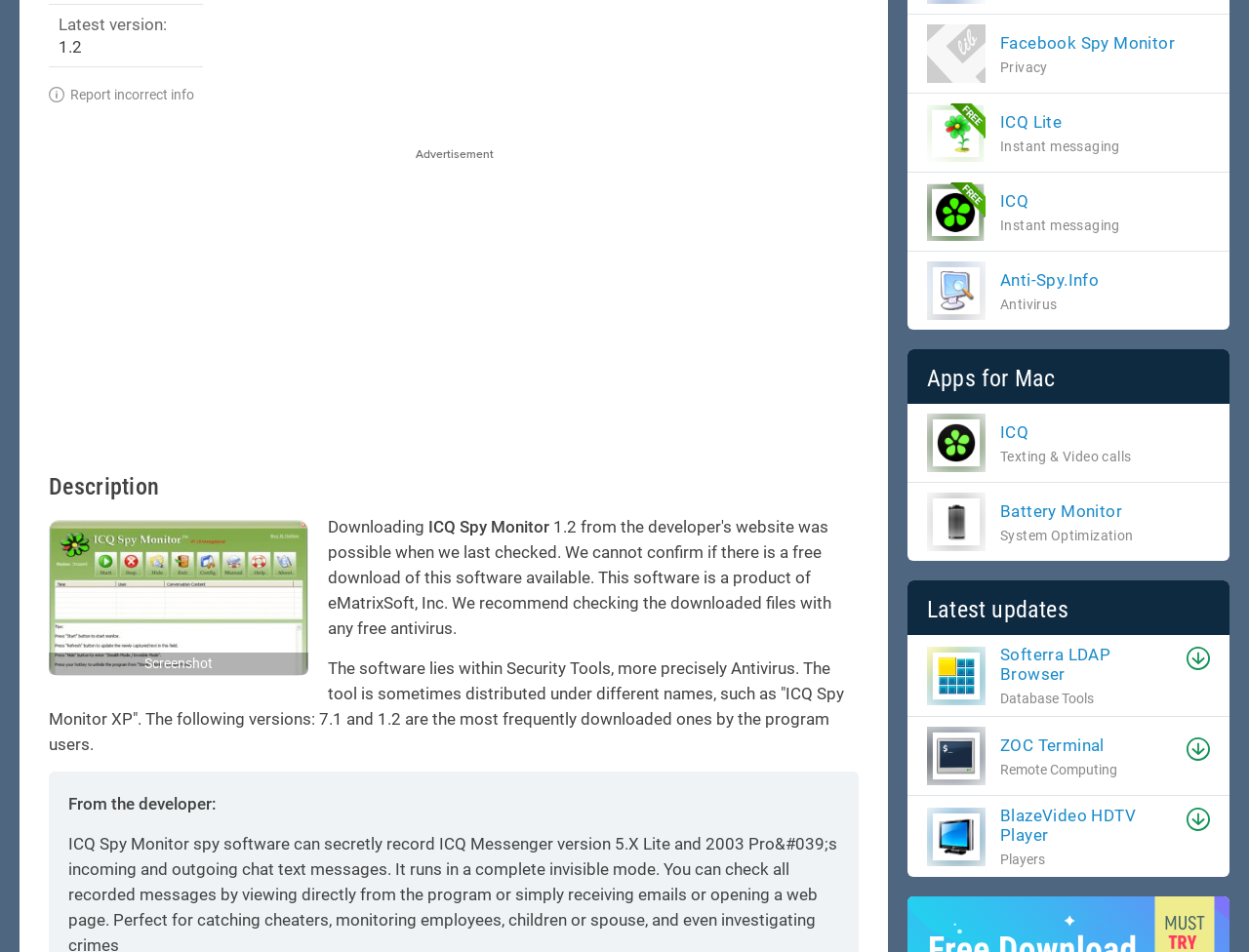Using floating point numbers between 0 and 1, provide the bounding box coordinates in the format (top-left x, top-left y, bottom-right x, bottom-right y). Locate the UI element described here: Facebook Spy Monitor Privacy

[0.742, 0.026, 0.941, 0.087]